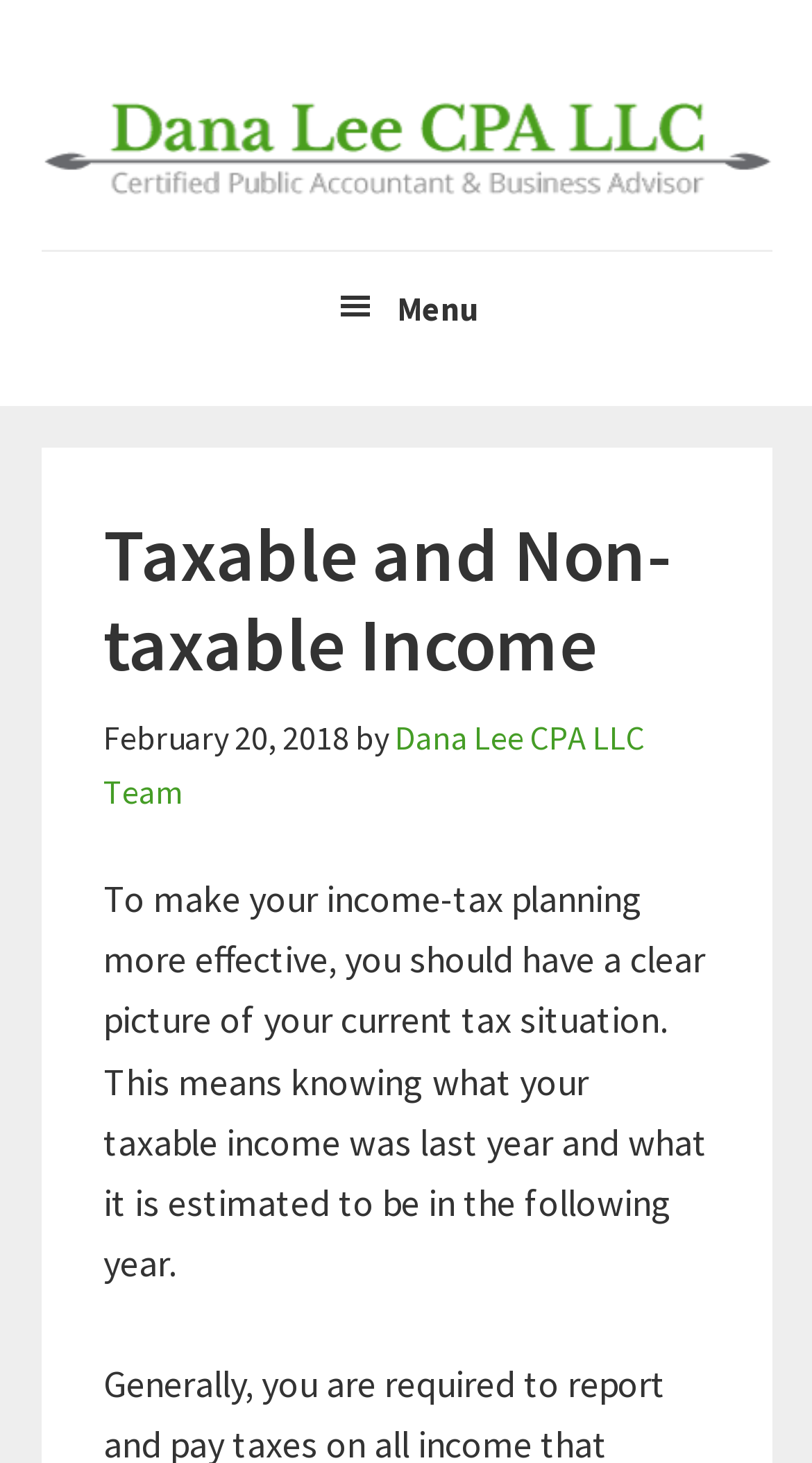What is the name of the CPA team?
Deliver a detailed and extensive answer to the question.

The name of the CPA team can be found in the top navigation bar, where it says 'Dana Lee CPA Team' in a link element.